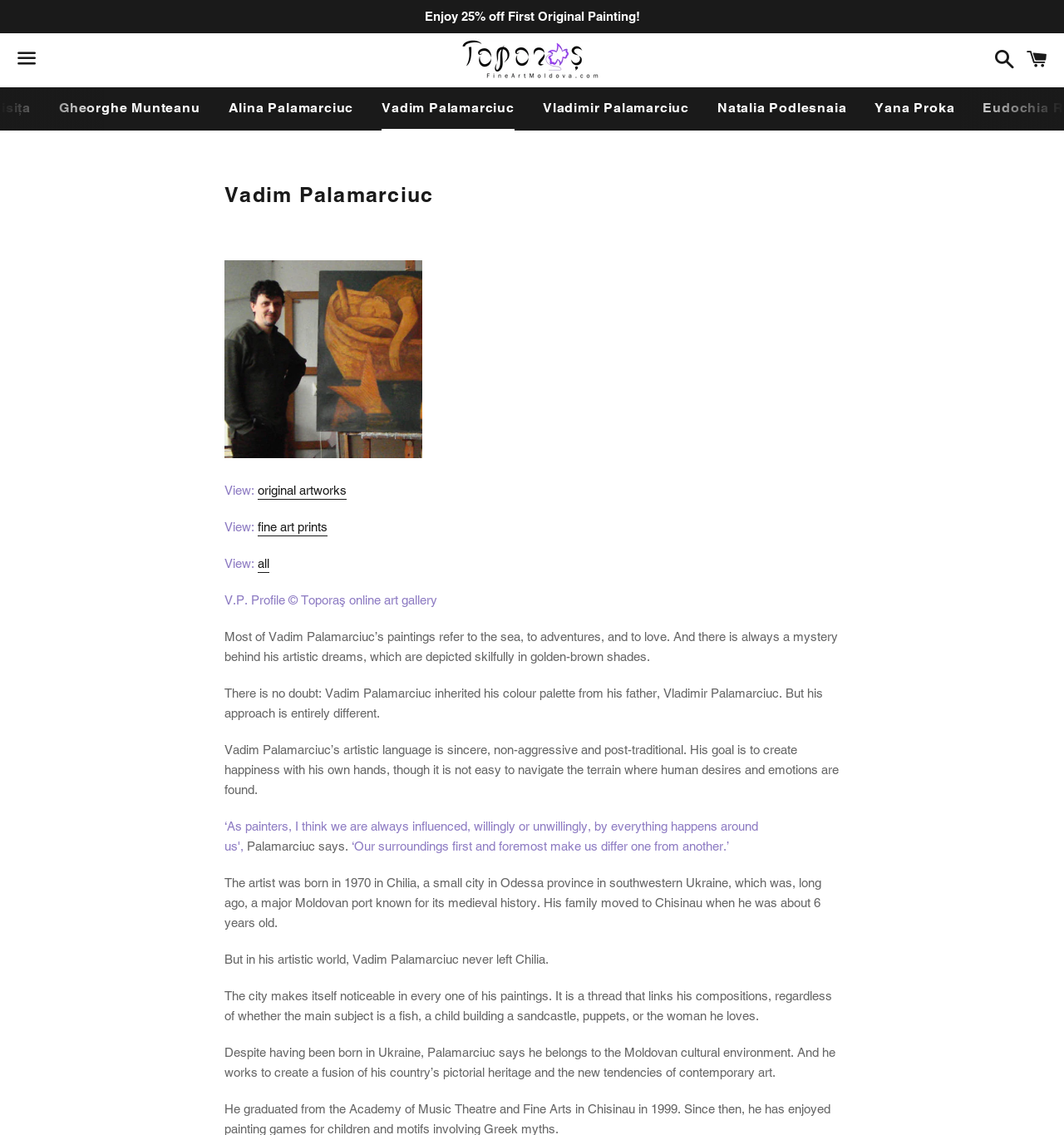What is the theme of Vadim Palamarciuc's artistic language?
Look at the screenshot and respond with a single word or phrase.

Sincere, non-aggressive, and post-traditional